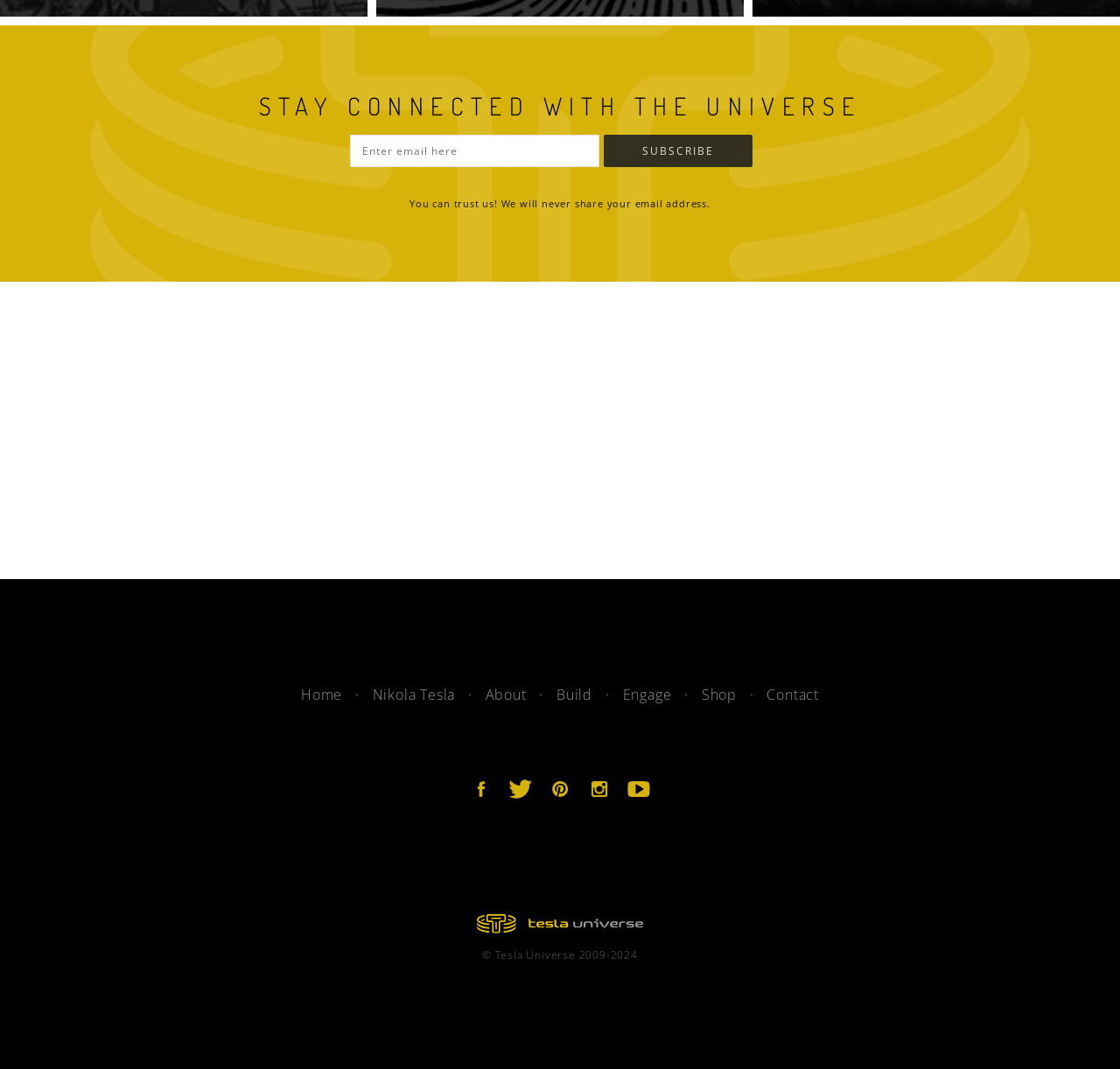Identify the bounding box coordinates for the element you need to click to achieve the following task: "Enter email address". Provide the bounding box coordinates as four float numbers between 0 and 1, in the form [left, top, right, bottom].

[0.313, 0.126, 0.535, 0.156]